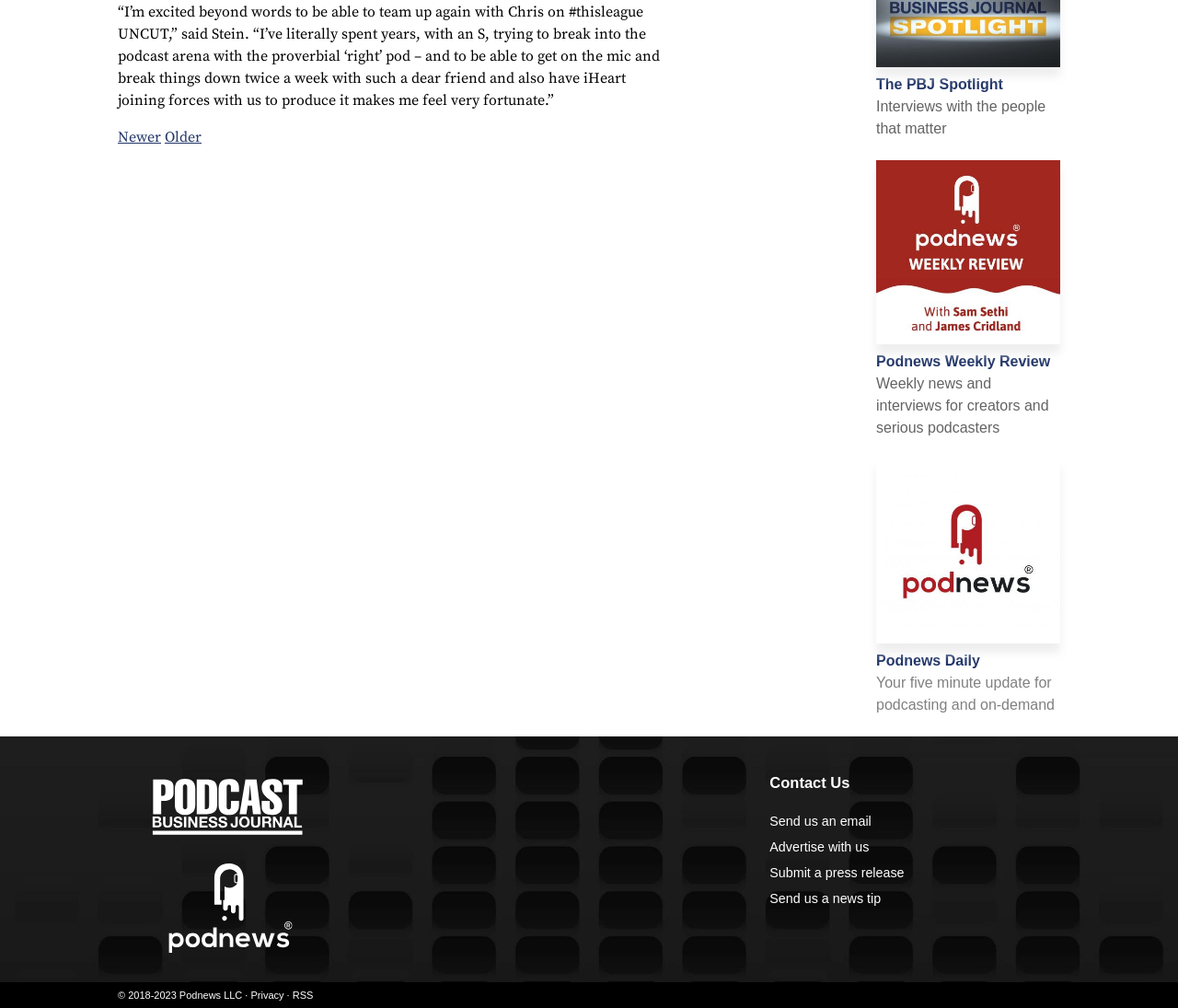Identify the bounding box of the UI element described as follows: "Older". Provide the coordinates as four float numbers in the range of 0 to 1 [left, top, right, bottom].

[0.14, 0.127, 0.171, 0.145]